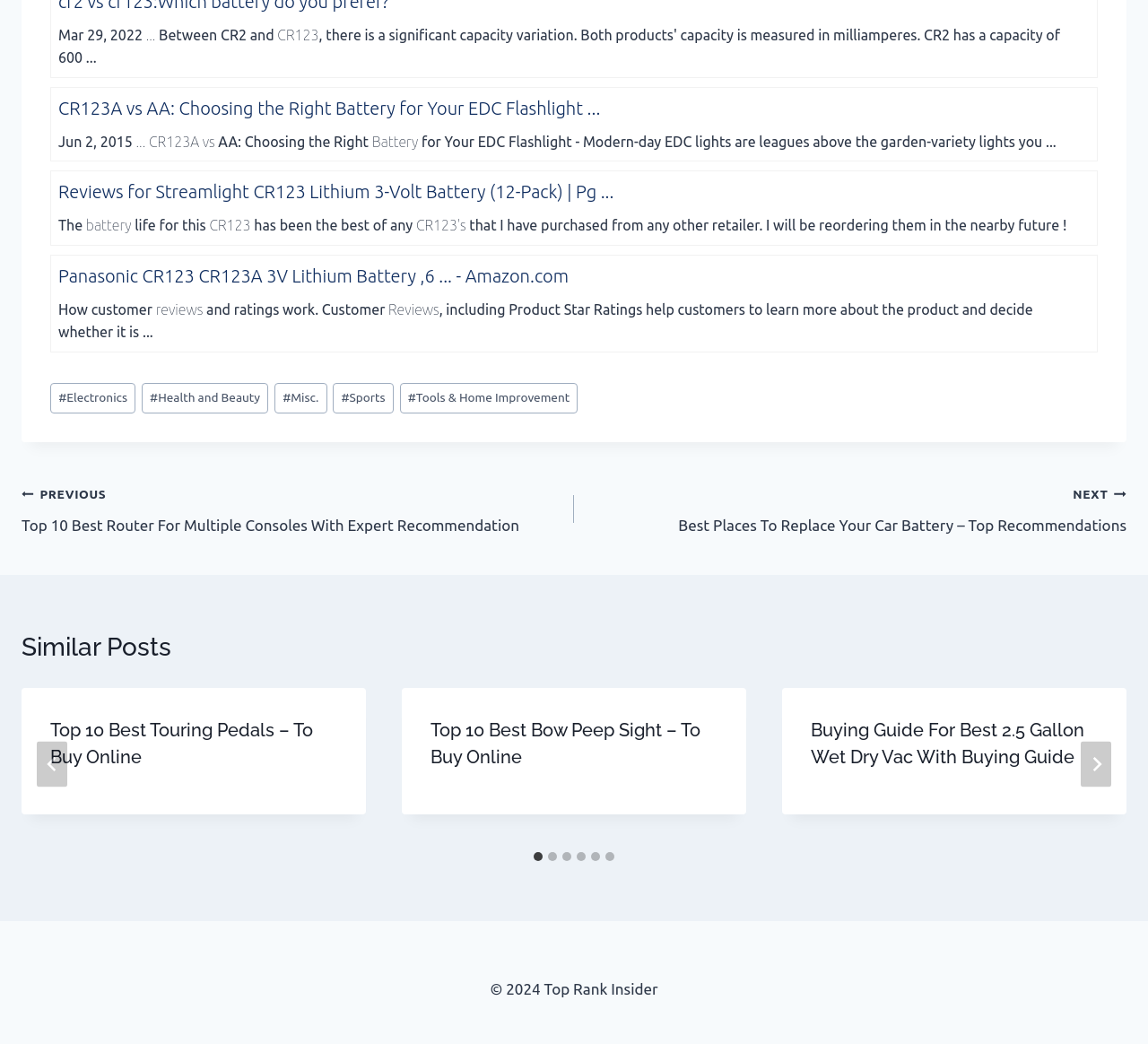What is the date of the post?
Give a detailed and exhaustive answer to the question.

The date of the post can be found at the top of the webpage, where it says 'Mar 29, 2022' in a static text element.